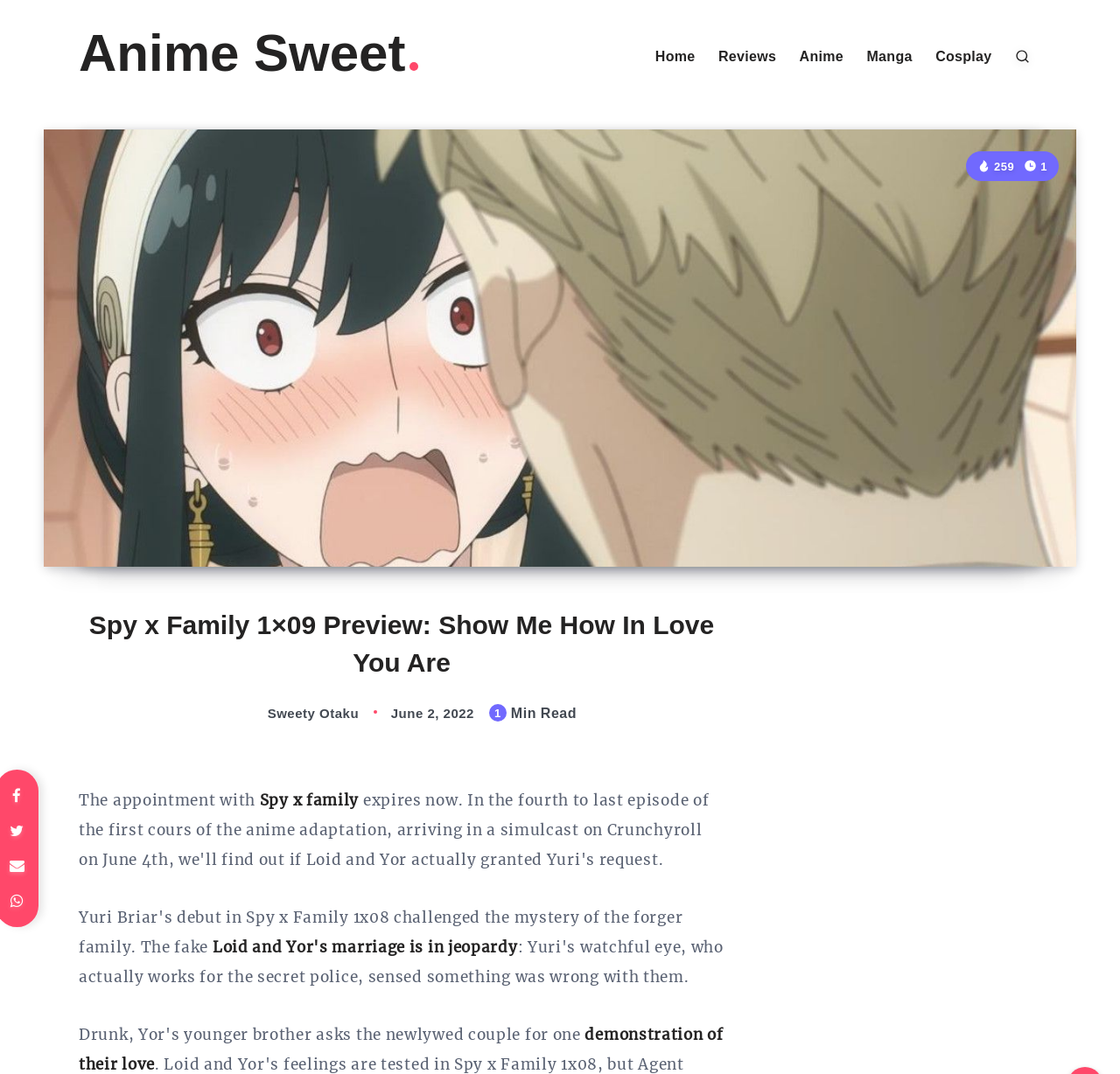Please extract the webpage's main title and generate its text content.

Spy x Family 1×09 Preview: Show Me How In Love You Are